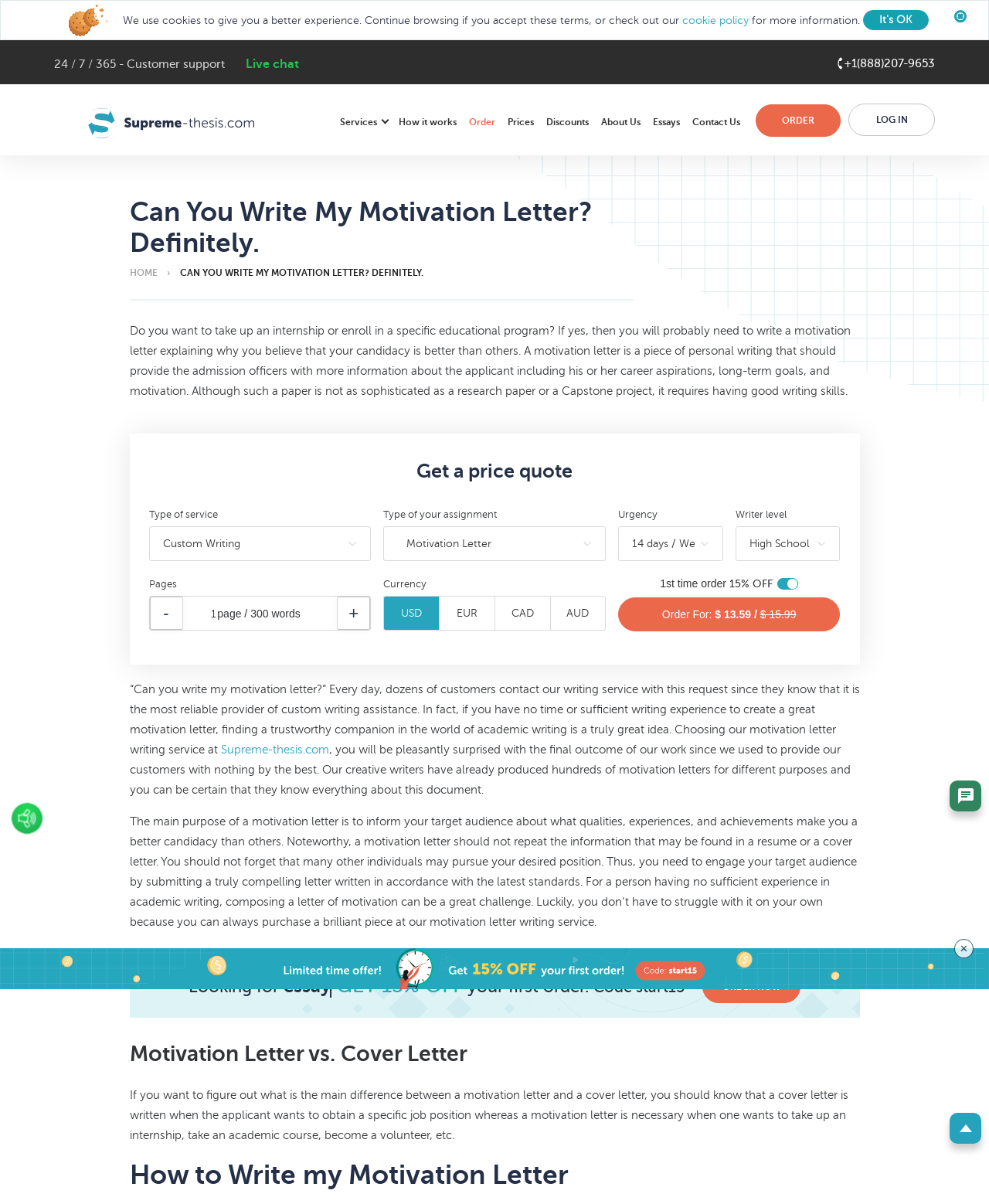Please identify the bounding box coordinates of the element that needs to be clicked to execute the following command: "Get a price quote". Provide the bounding box using four float numbers between 0 and 1, formatted as [left, top, right, bottom].

[0.421, 0.382, 0.579, 0.401]